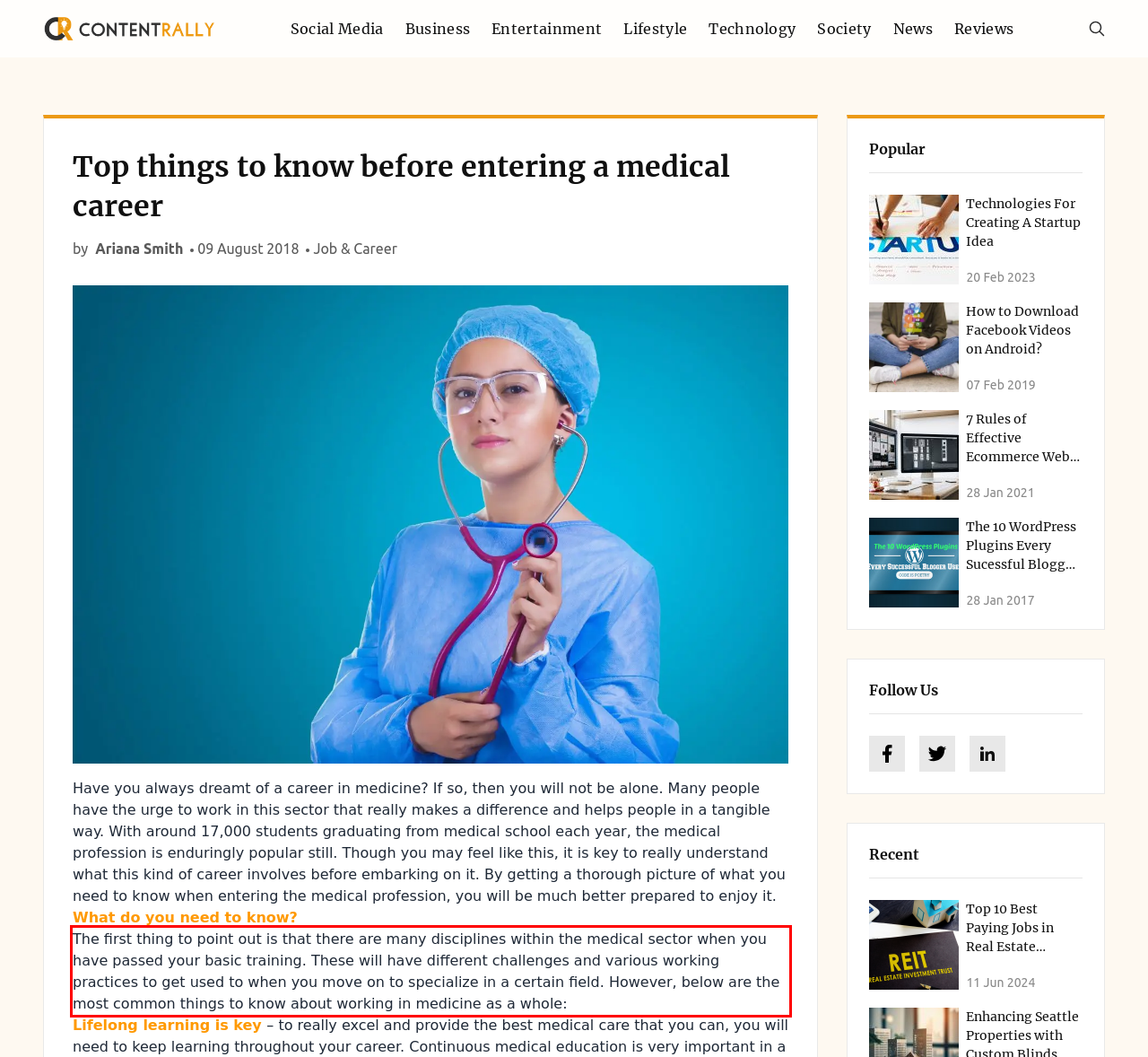There is a UI element on the webpage screenshot marked by a red bounding box. Extract and generate the text content from within this red box.

The first thing to point out is that there are many disciplines within the medical sector when you have passed your basic training. These will have different challenges and various working practices to get used to when you move on to specialize in a certain field. However, below are the most common things to know about working in medicine as a whole: